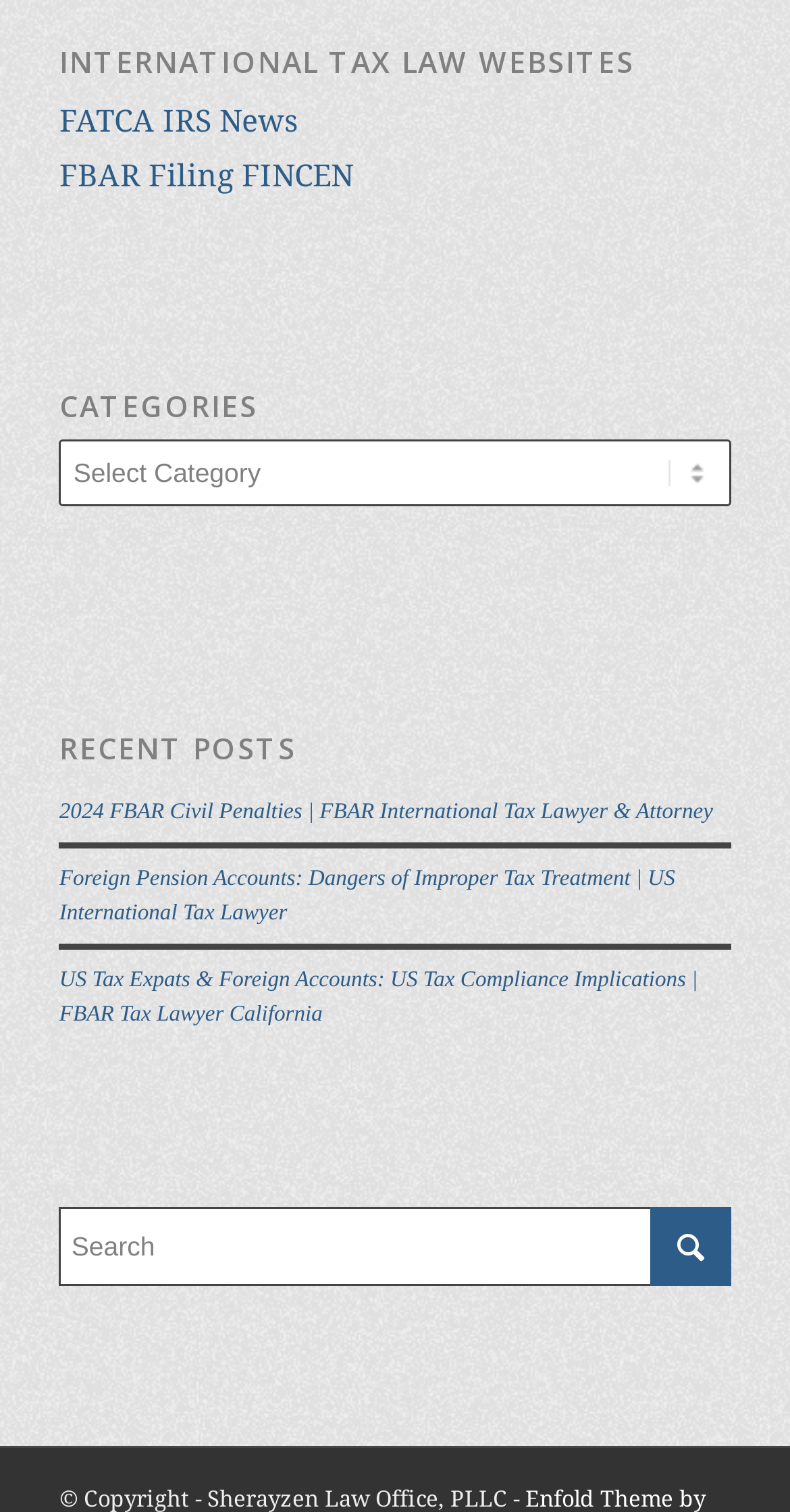Predict the bounding box coordinates of the UI element that matches this description: "FATCA IRS News". The coordinates should be in the format [left, top, right, bottom] with each value between 0 and 1.

[0.075, 0.068, 0.378, 0.092]